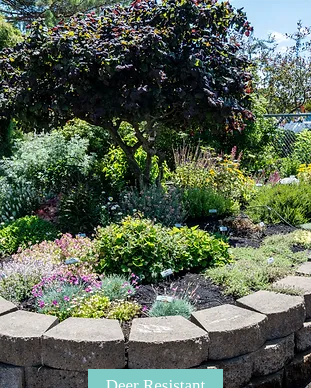What is the purpose of the garden?
Using the screenshot, give a one-word or short phrase answer.

Deer resistant